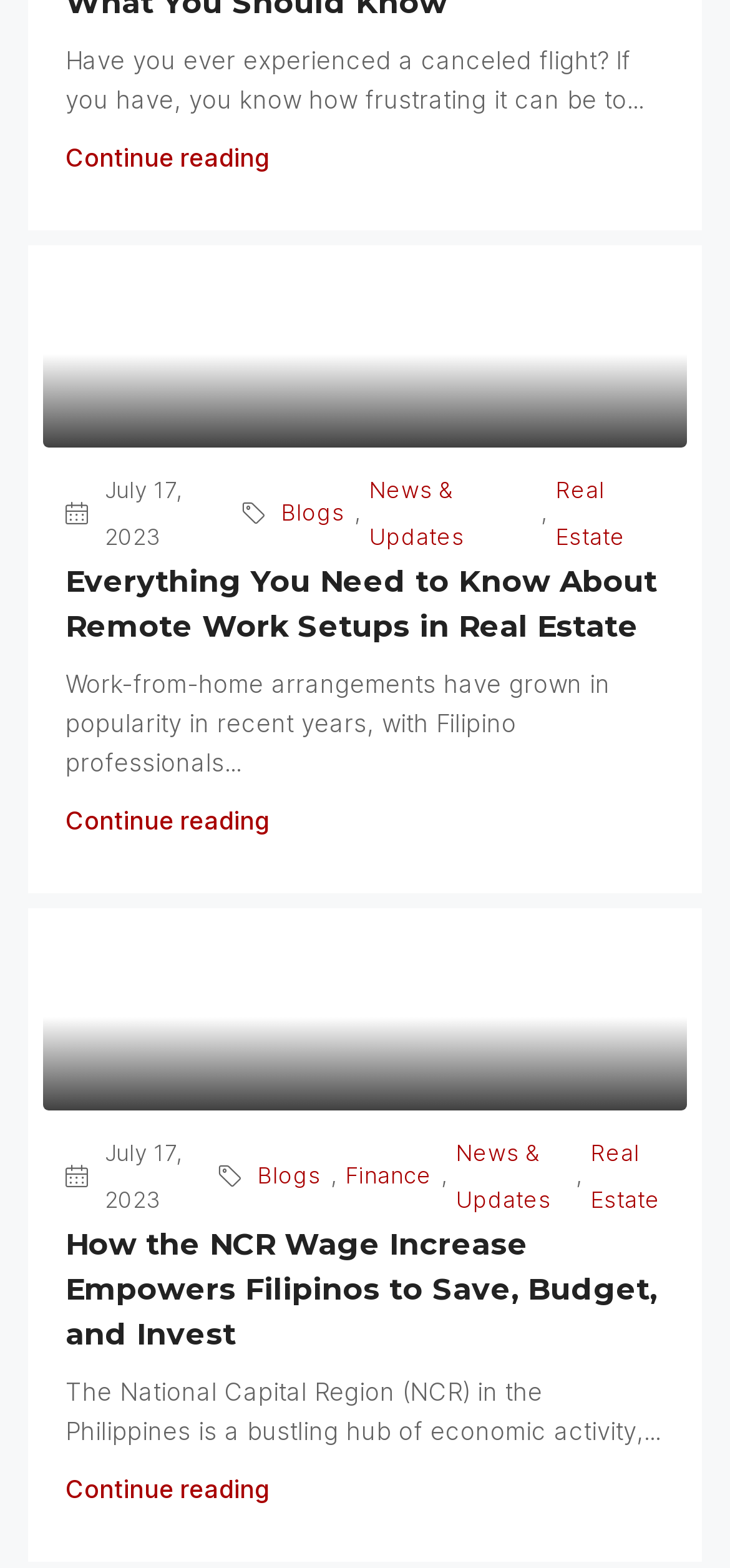What is the date of the latest article?
From the image, respond using a single word or phrase.

July 17, 2023